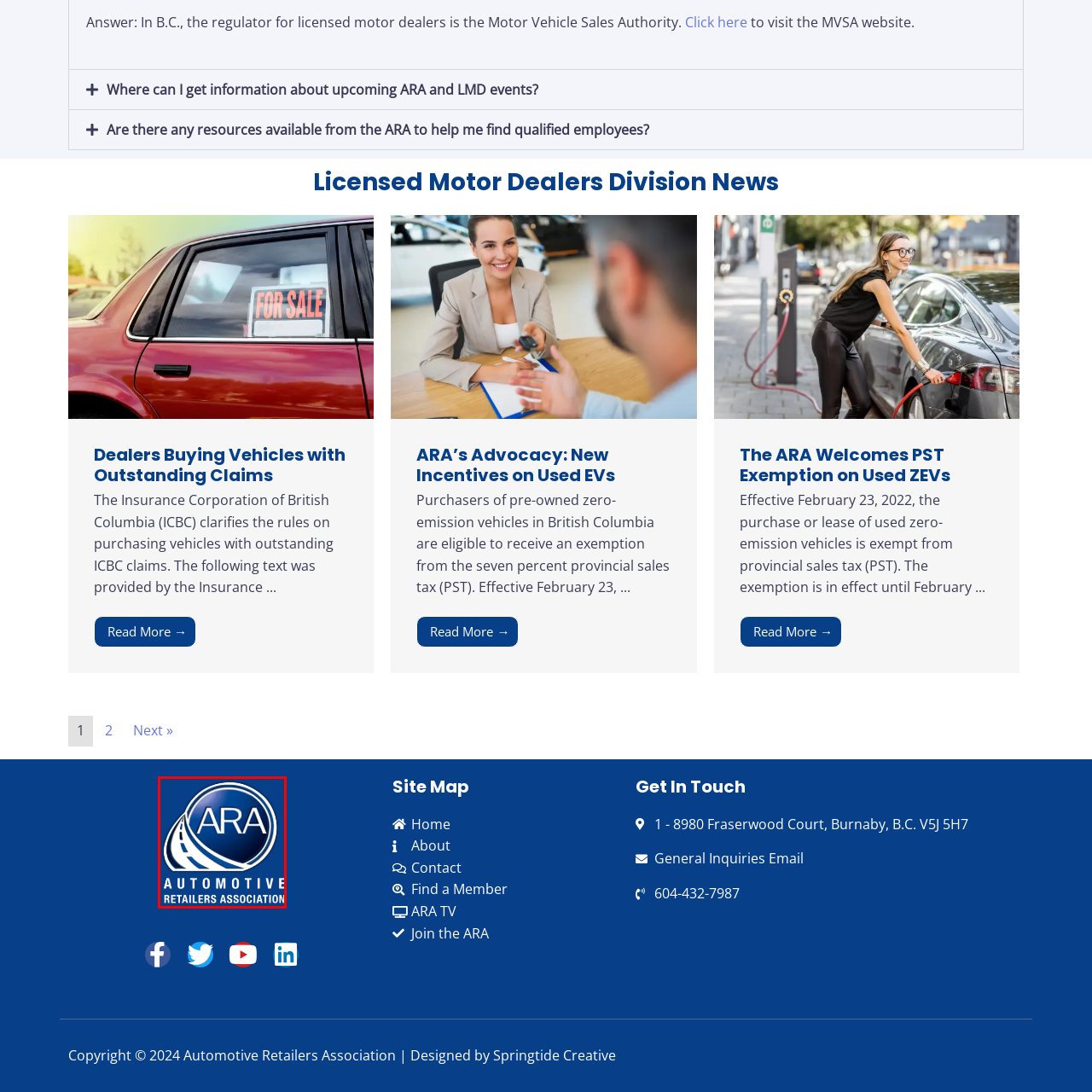Craft a comprehensive description of the image located inside the red boundary.

The image features the logo of the Automotive Retailers Association (ARA), prominently displayed against a vibrant blue background. The logo incorporates the letters "ARA" in bold, white typography, creatively intertwined with a stylized depiction of a road or a path, illustrating a sense of motion and connection within the automotive industry. Below the acronym, the full name "AUTOMOTIVE RETAILERS ASSOCIATION" is presented in a clean, modern font, reinforcing the organization’s identity and focus. This logo symbolizes the ARA's commitment to representing and supporting automotive retailers while promoting professionalism and advocacy within the sector.